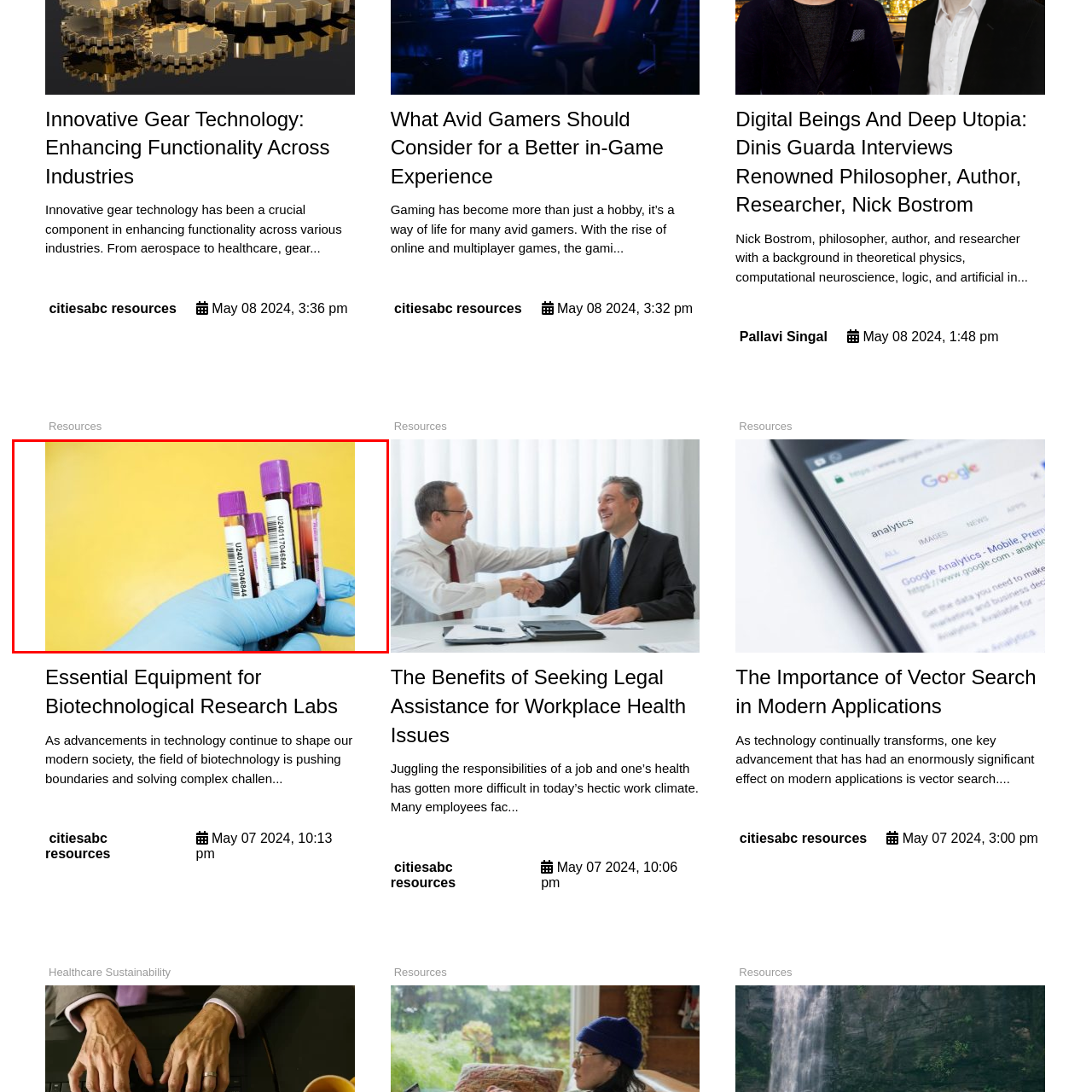What is the purpose of the labels on the tubes?
Please examine the image within the red bounding box and provide your answer using just one word or phrase.

tracking samples